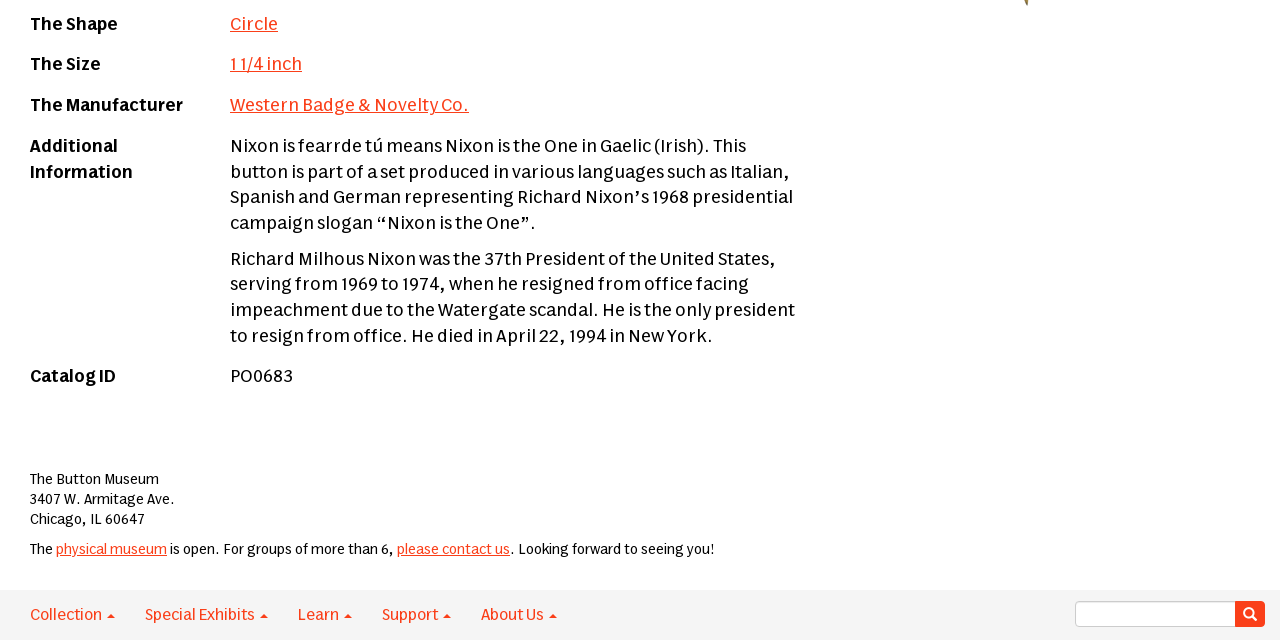Please determine the bounding box coordinates for the UI element described here. Use the format (top-left x, top-left y, bottom-right x, bottom-right y) with values bounded between 0 and 1: Western Badge & Novelty Co.

[0.18, 0.152, 0.366, 0.18]